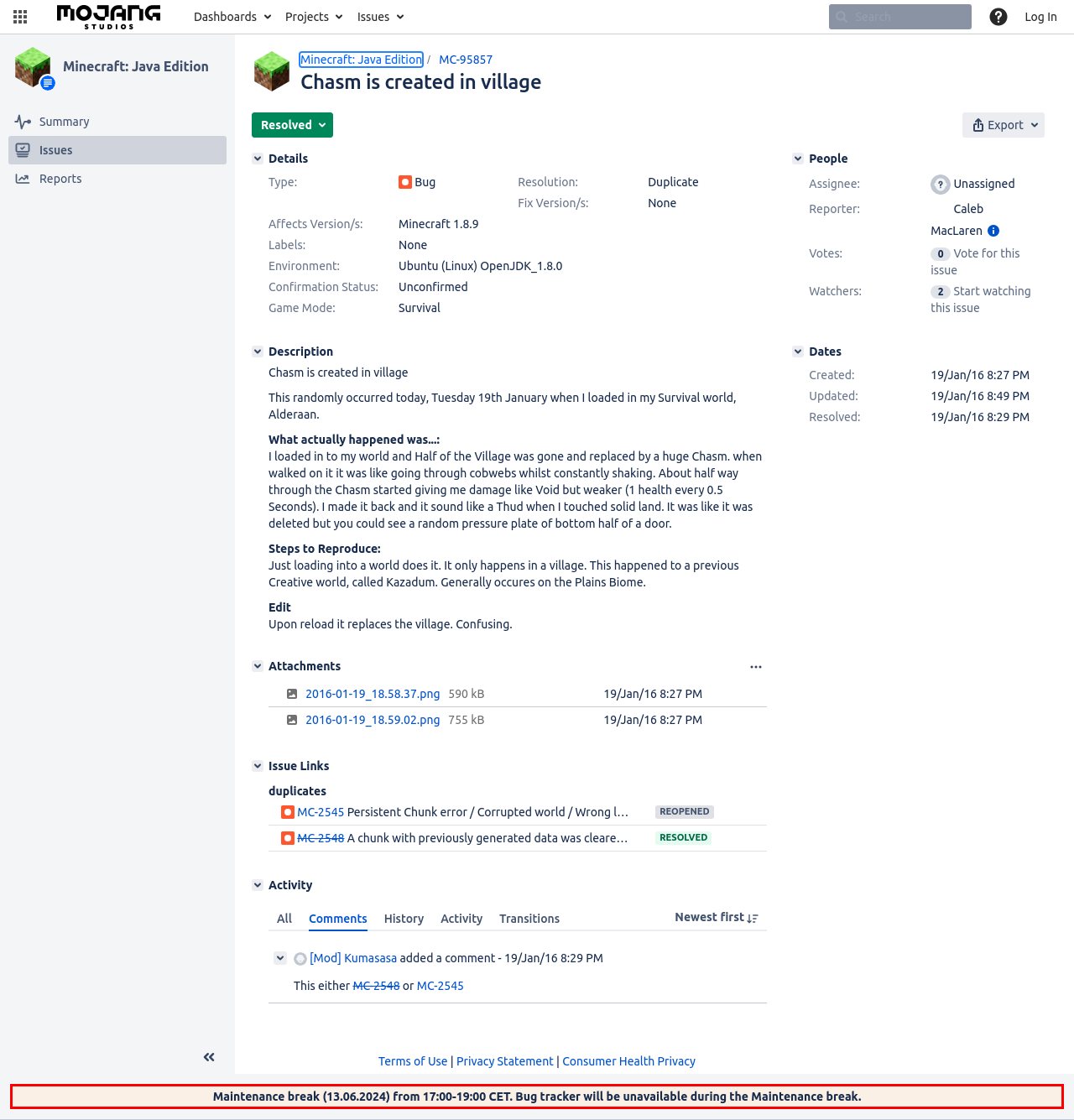Describe all significant elements and features of the webpage.

This webpage is a Jira issue tracking page, specifically displaying the details of an issue titled "Chasm is created in village" related to Minecraft: Java Edition. 

At the top of the page, there is a navigation bar with several buttons and links, including "Linked Applications", "Go to home page", "Dashboards", "Projects", "Issues", and "Help". On the right side of the navigation bar, there is a search box. 

Below the navigation bar, there is an announcement banner with a maintenance break notification. 

On the left side of the page, there is a sidebar with links to "Summary of Minecraft: Java Edition", "Issues of Minecraft: Java Edition", and "Reports of Minecraft: Java Edition". There is also a button to collapse the sidebar.

The main content area of the page displays the issue details, including the issue title, description, and various fields such as type, resolution, fix version, affects version, labels, environment, and confirmation status. The description field contains a detailed text describing the issue, including steps to reproduce it. 

There are also several buttons and links within the main content area, including "Details", "Export", "Resolved", and "Attachments". Additionally, there are images and icons scattered throughout the page, including a Jira logo, a Minecraft: Java Edition project icon, and various icons for buttons and fields.